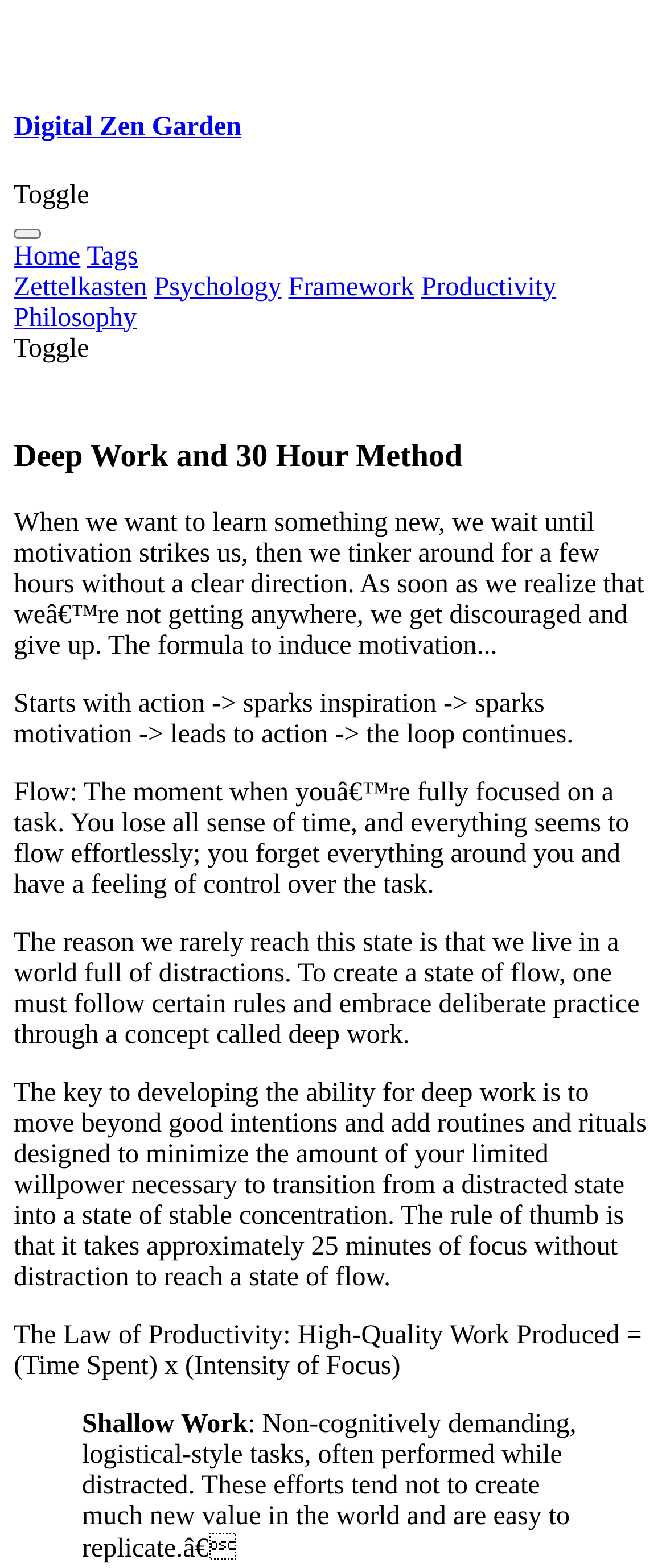What is the formula mentioned in the article to induce motivation?
Please look at the screenshot and answer using one word or phrase.

Starts with action -> sparks inspiration -> sparks motivation -> leads to action -> the loop continues